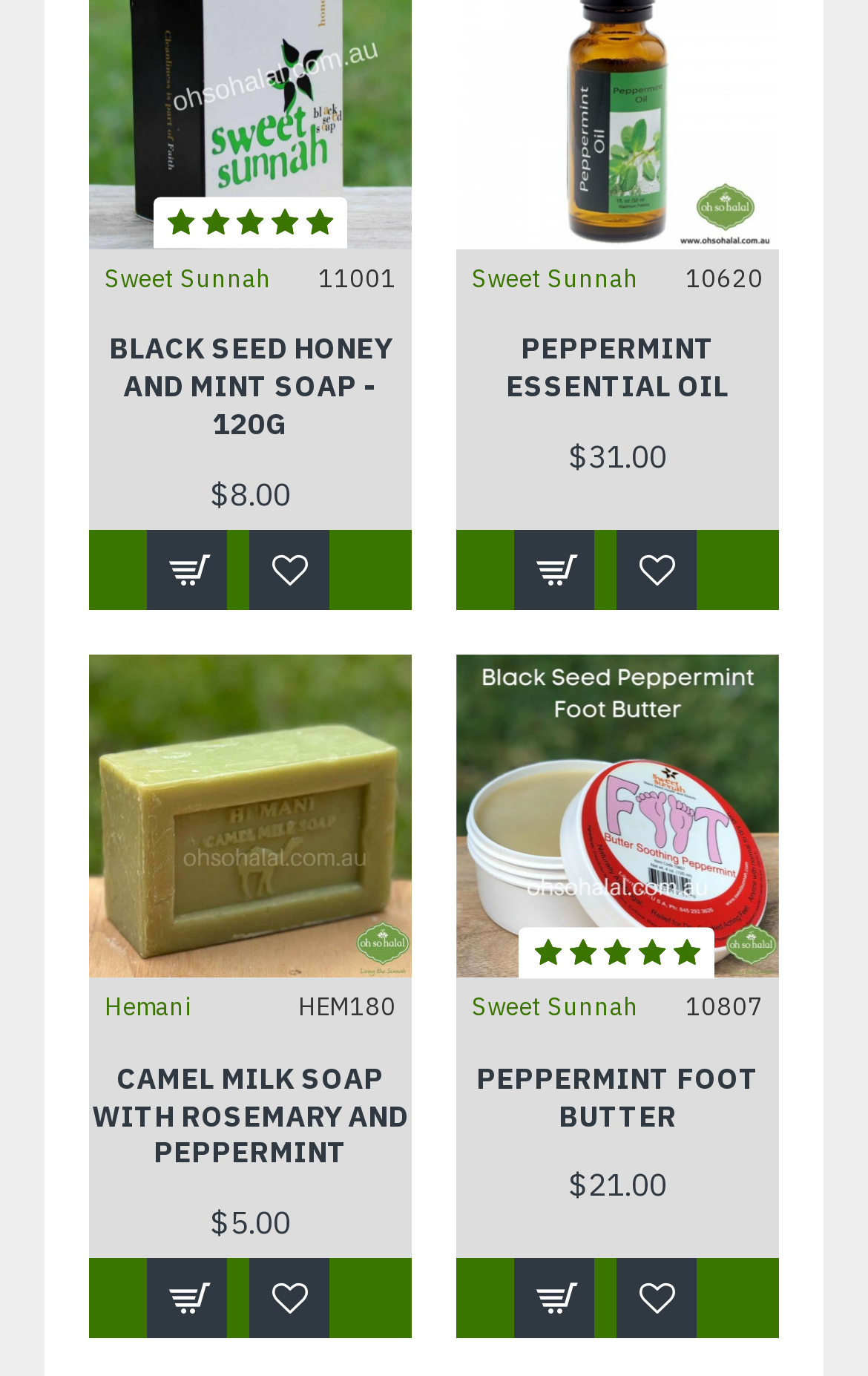Find the bounding box coordinates for the area that must be clicked to perform this action: "View the 'BLACK SEED HONEY AND MINT SOAP - 120G' product".

[0.103, 0.242, 0.474, 0.324]